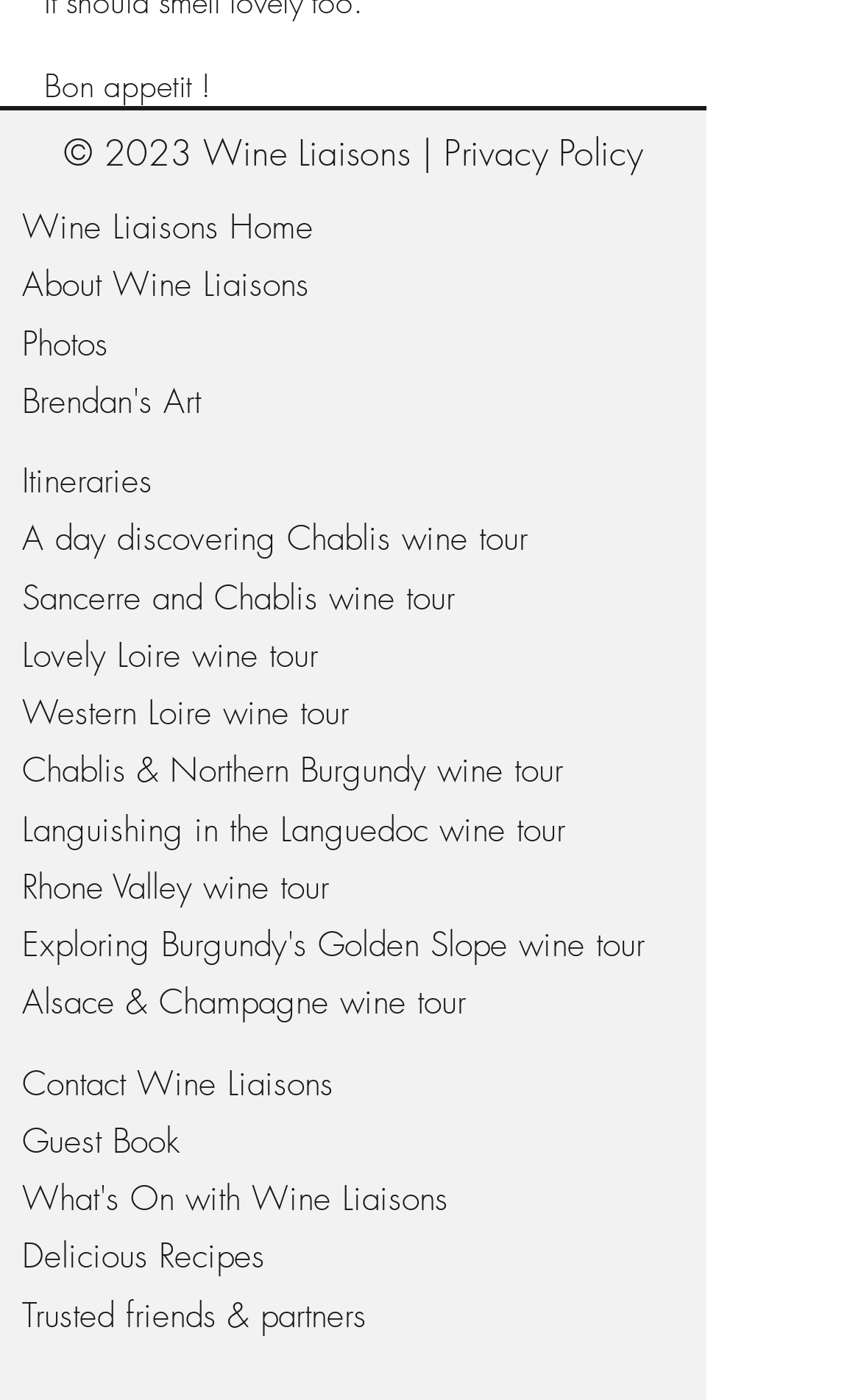Use a single word or phrase to answer the question: What is the first heading on the webpage?

Wine Liaisons Home